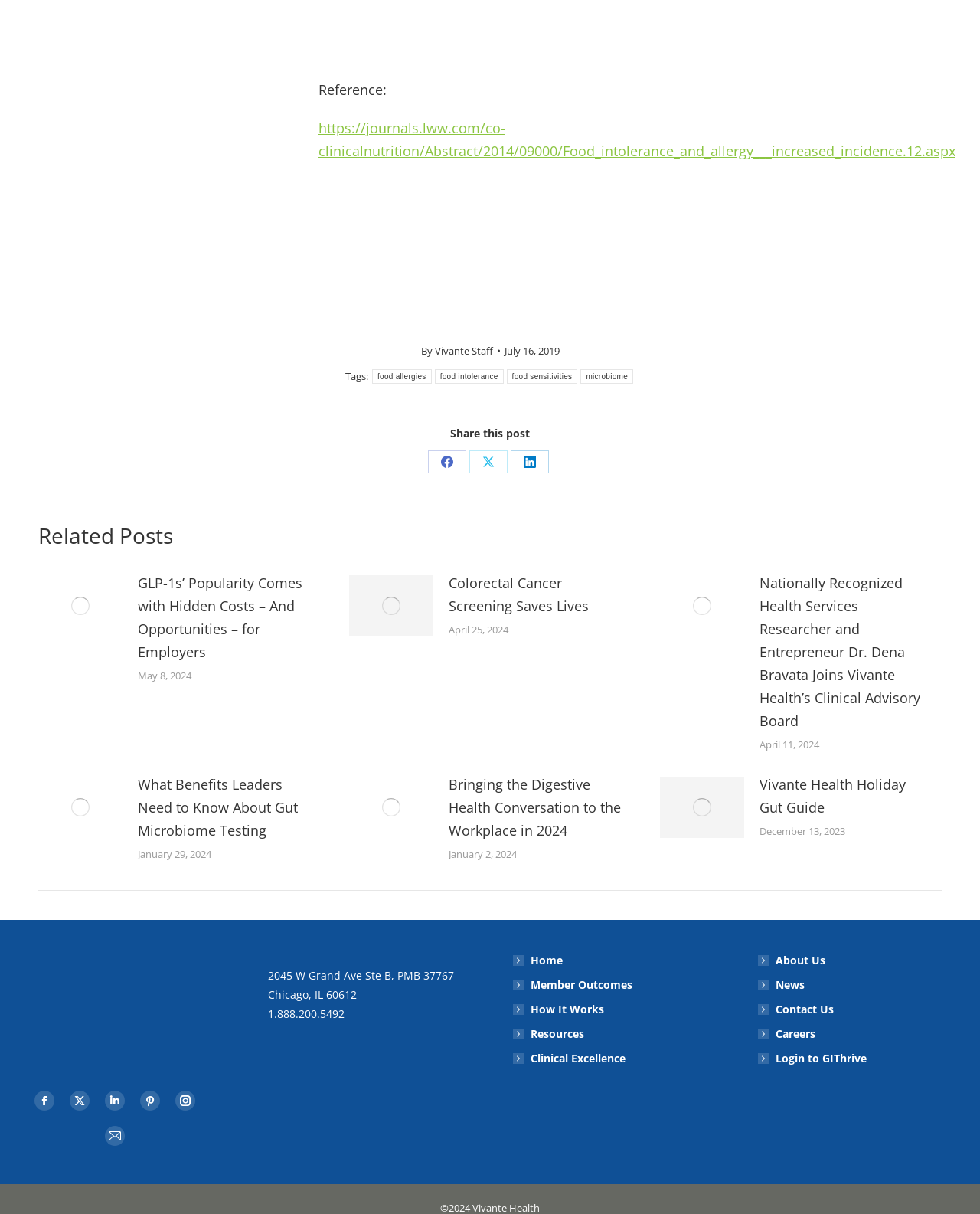Who is the author of the article?
Could you answer the question in a detailed manner, providing as much information as possible?

The author of the article is Vivante Staff, as indicated by the link 'By Vivante Staff'.